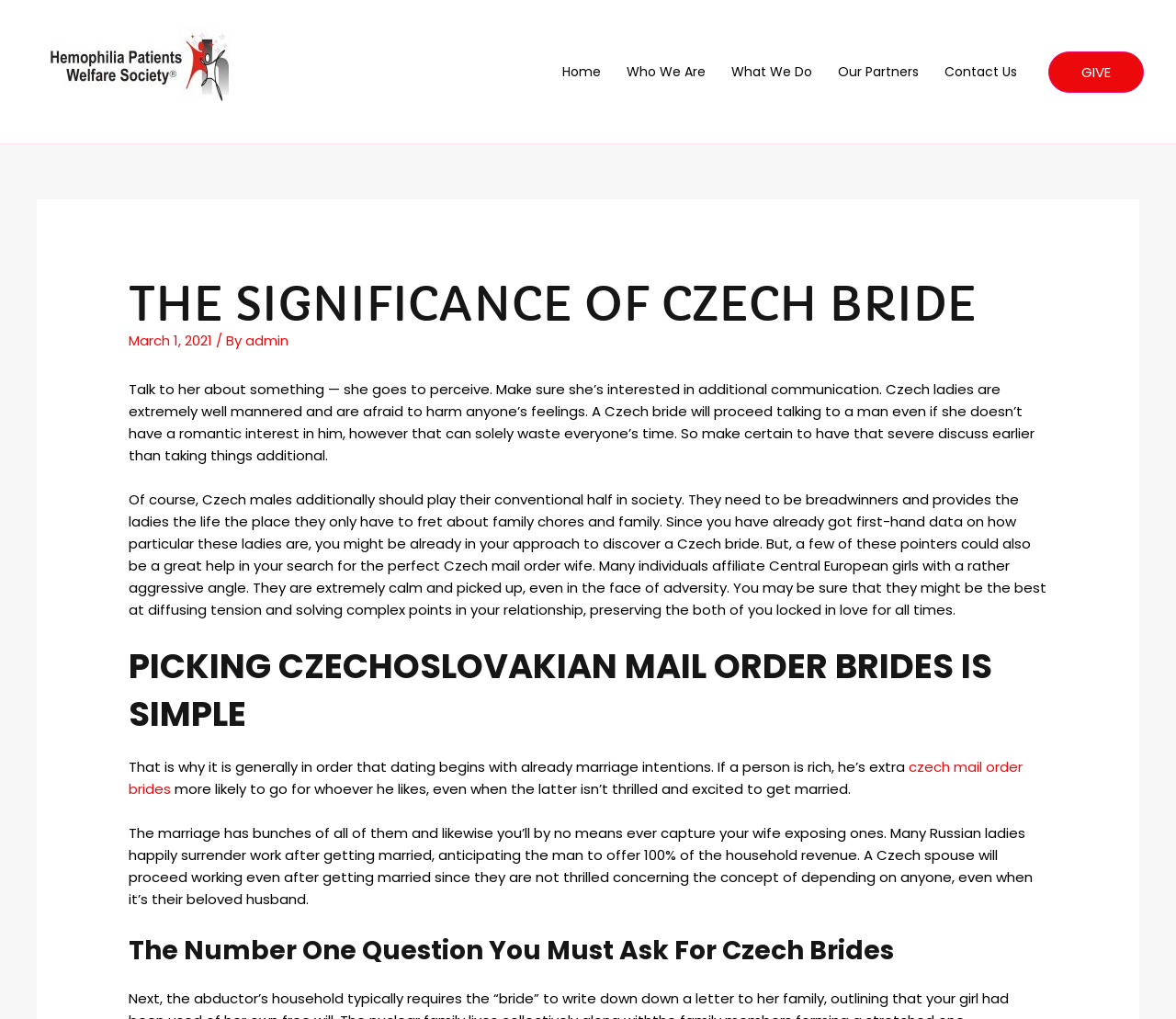Calculate the bounding box coordinates for the UI element based on the following description: "What We Do". Ensure the coordinates are four float numbers between 0 and 1, i.e., [left, top, right, bottom].

[0.611, 0.039, 0.702, 0.102]